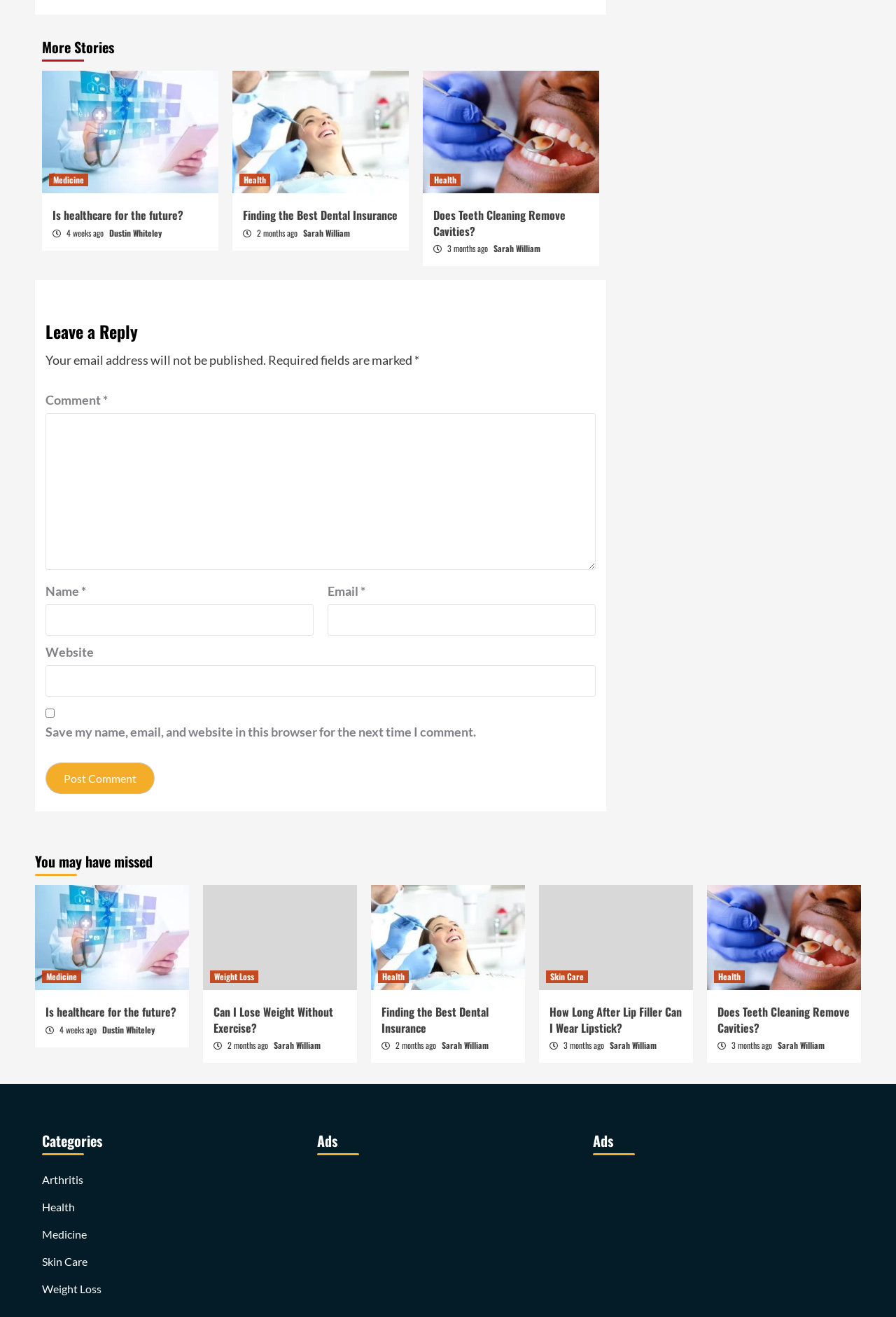Please determine the bounding box coordinates of the section I need to click to accomplish this instruction: "Enter your name in the 'Name' field".

[0.051, 0.459, 0.35, 0.483]